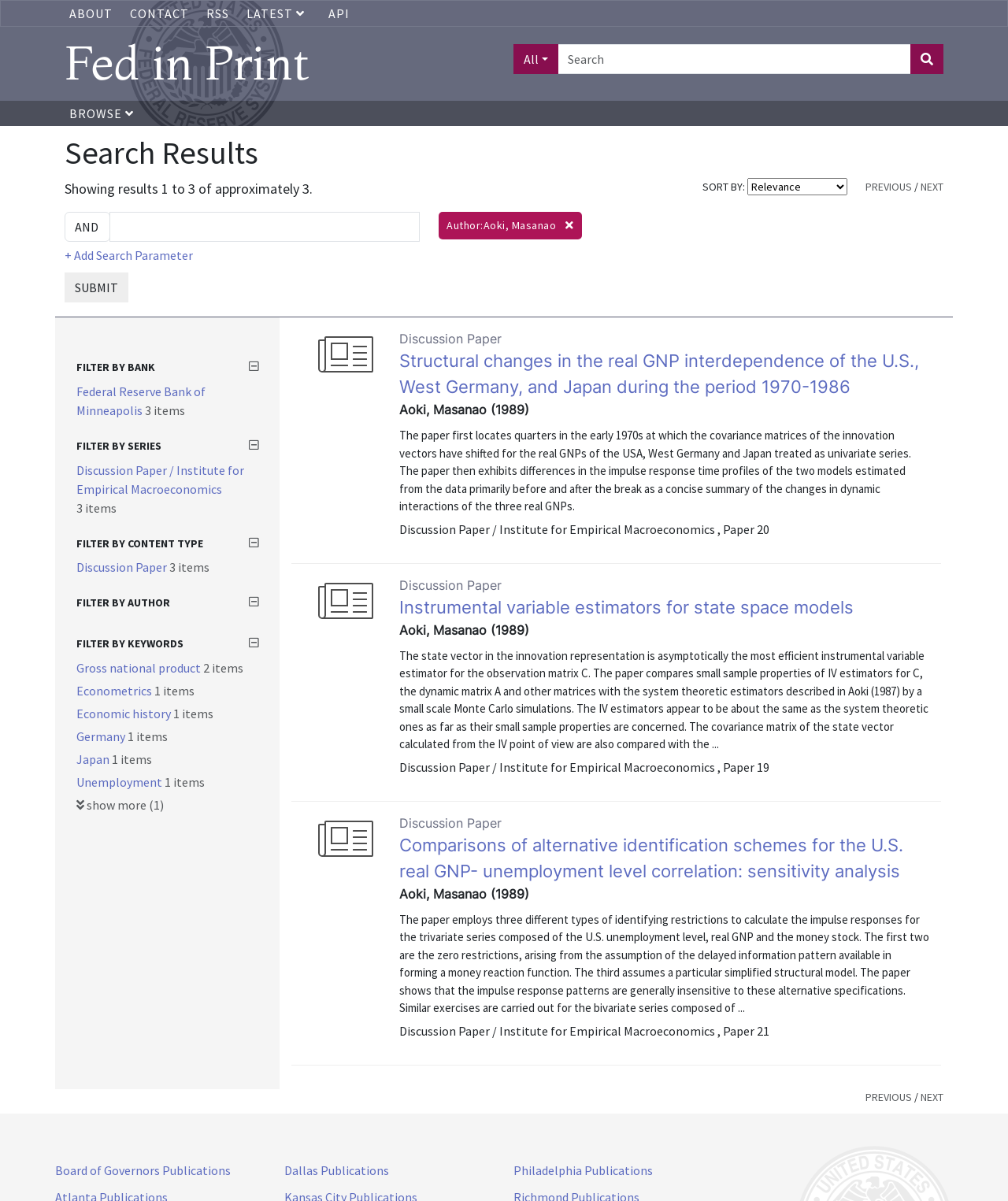Please specify the bounding box coordinates of the element that should be clicked to execute the given instruction: 'Search for a keyword'. Ensure the coordinates are four float numbers between 0 and 1, expressed as [left, top, right, bottom].

[0.553, 0.037, 0.904, 0.062]